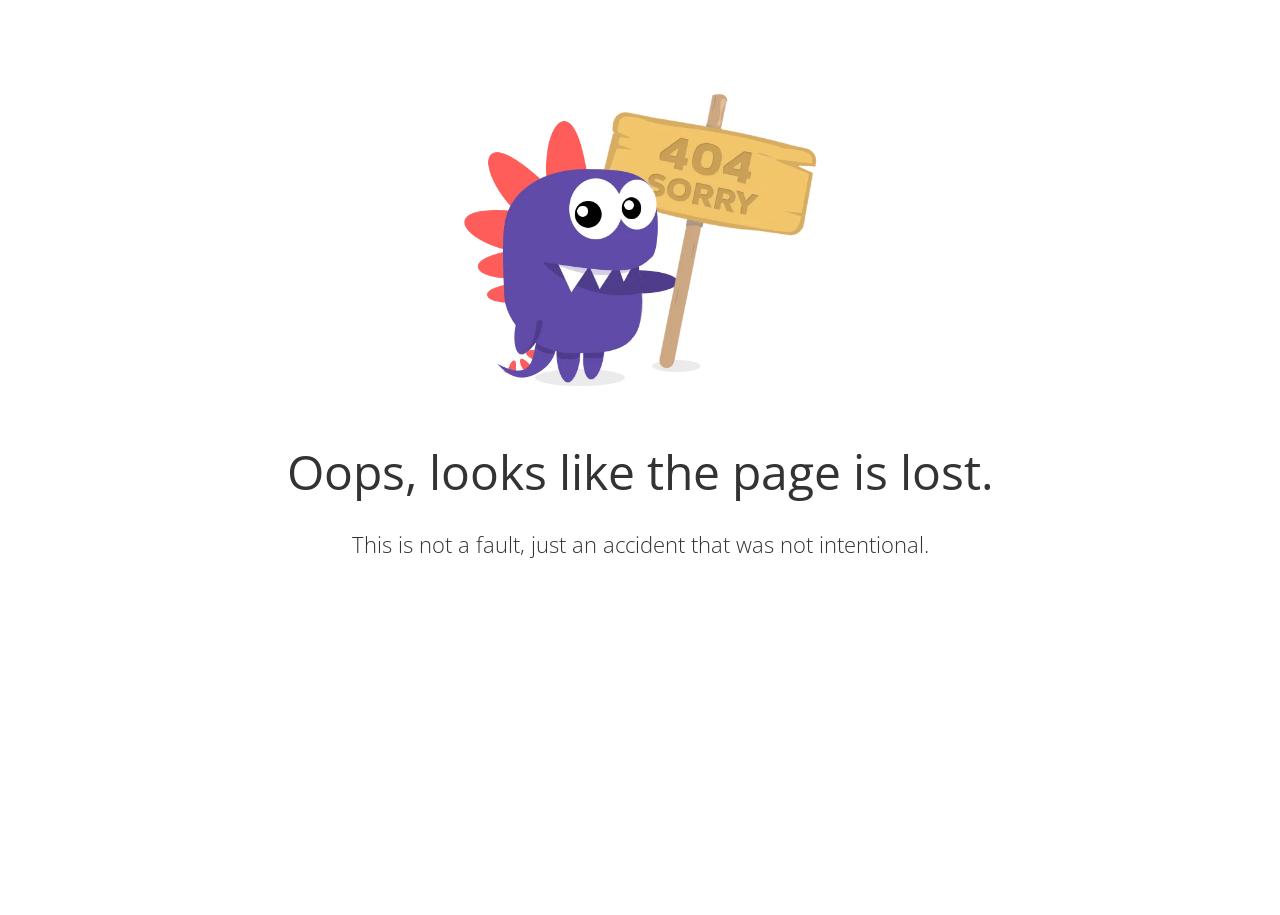Can you find and provide the main heading text of this webpage?

Oops, looks like the page is lost.